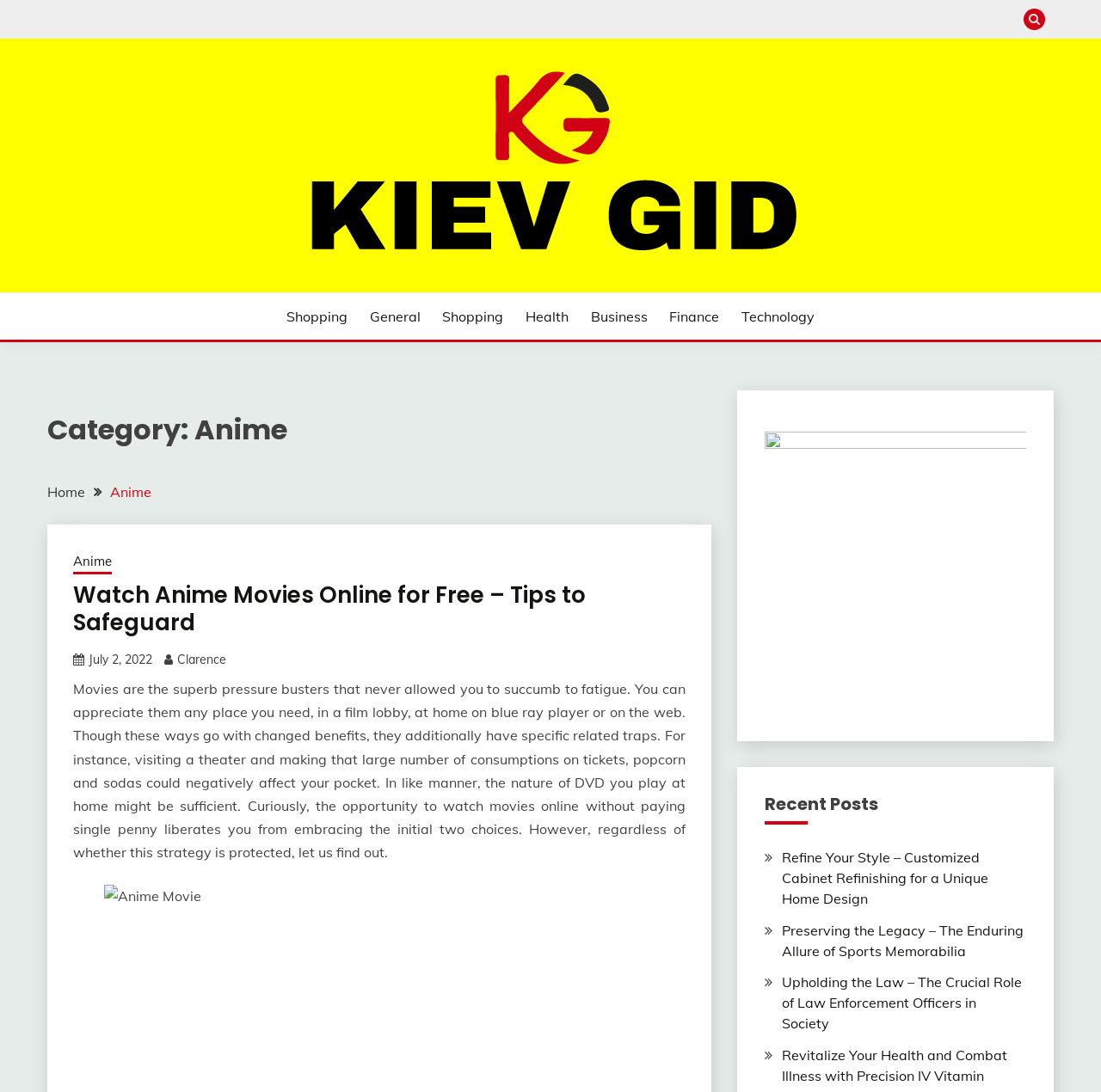Based on the image, provide a detailed response to the question:
What is the date of the article on the webpage?

The date of the article on the webpage can be found by looking at the link 'July 2, 2022' which is located below the article title, indicating that the article was published on July 2, 2022.